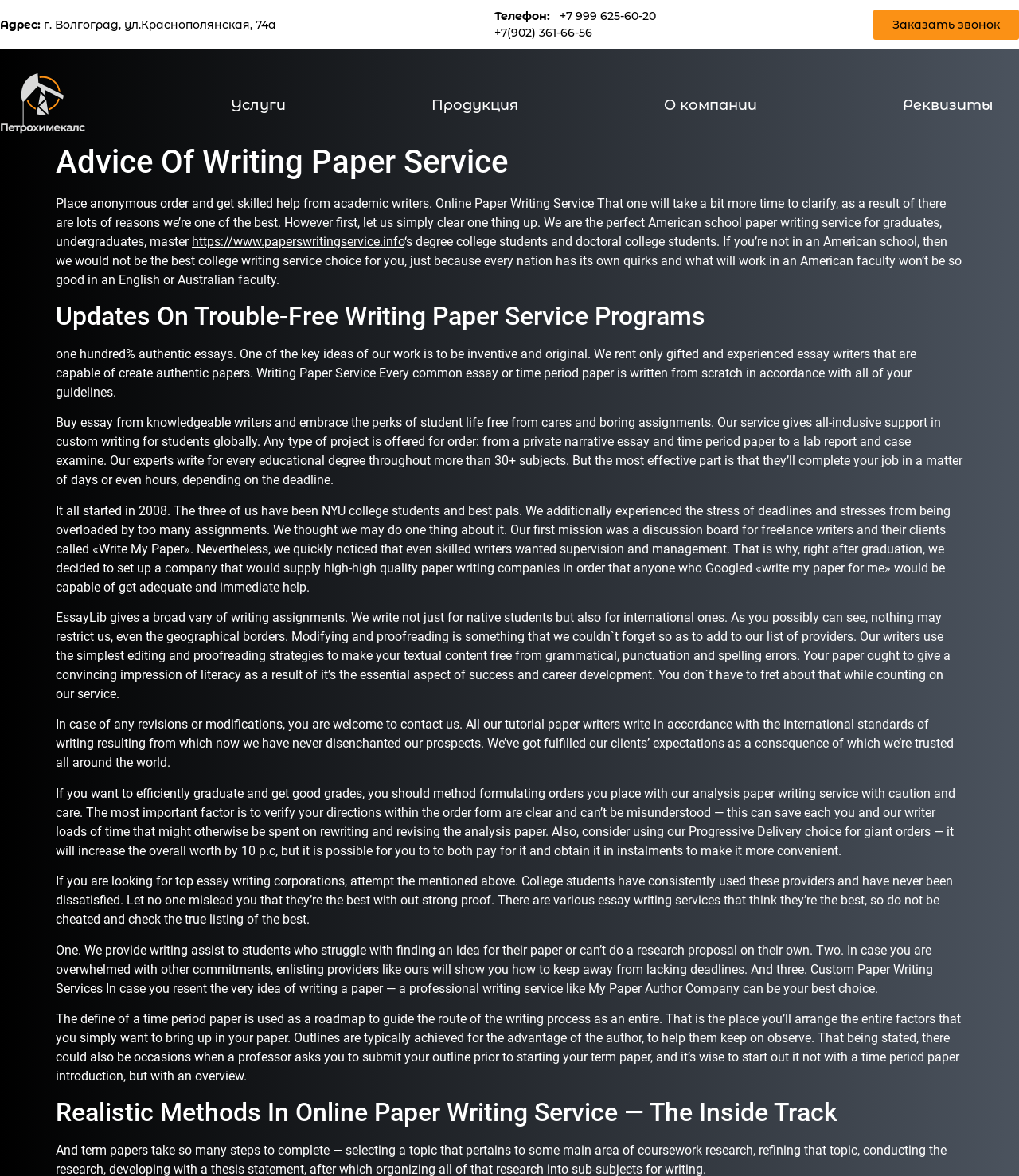What is the benefit of using the company's Progressive Delivery option?
Please provide a comprehensive answer based on the details in the screenshot.

The webpage mentions that the Progressive Delivery option allows customers to receive their orders in instalments, which can be more convenient for large orders. This option increases the overall value by 10%.